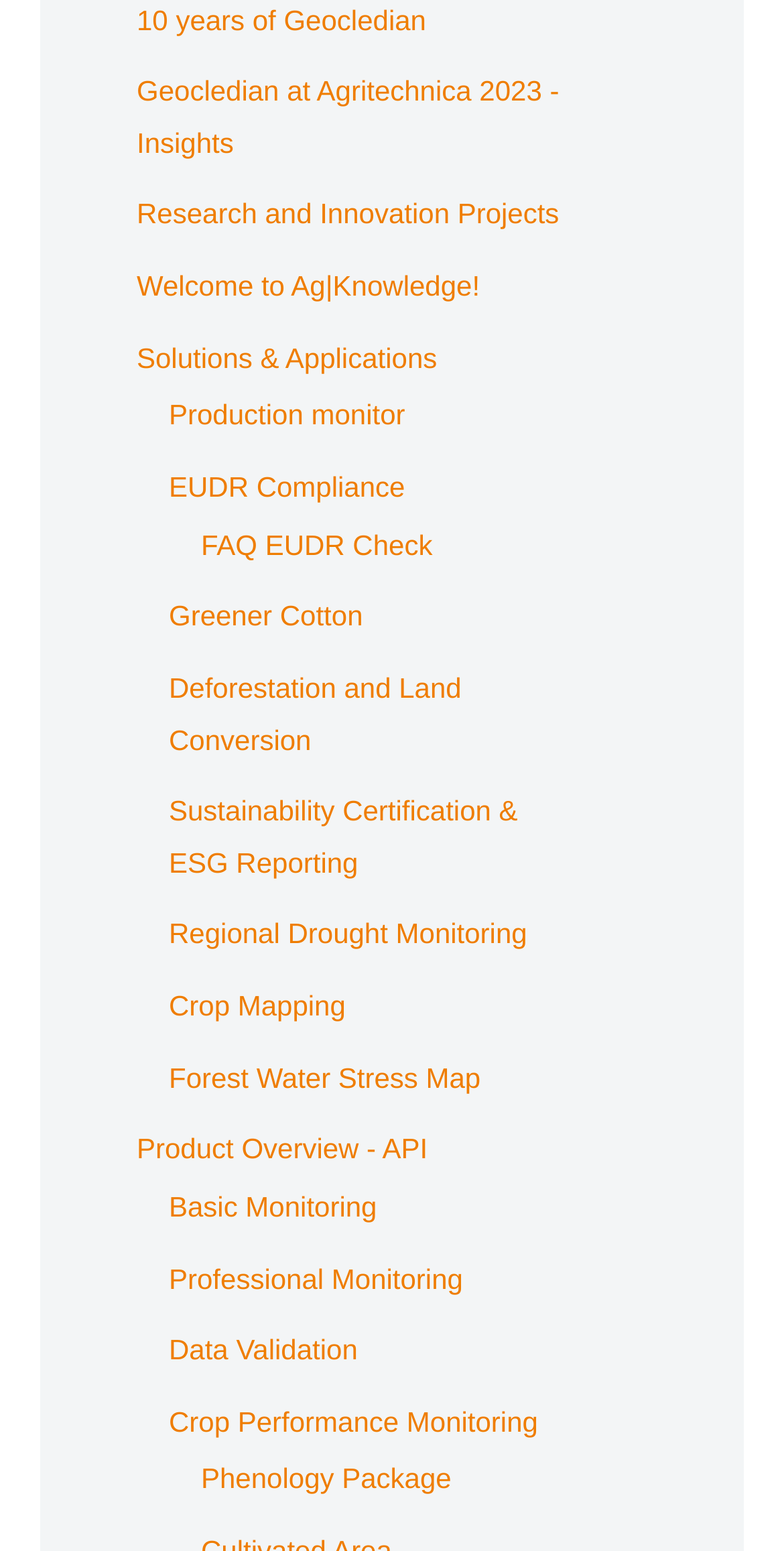Please find the bounding box coordinates of the element that must be clicked to perform the given instruction: "Check FAQ EUDR Check". The coordinates should be four float numbers from 0 to 1, i.e., [left, top, right, bottom].

[0.256, 0.341, 0.552, 0.361]